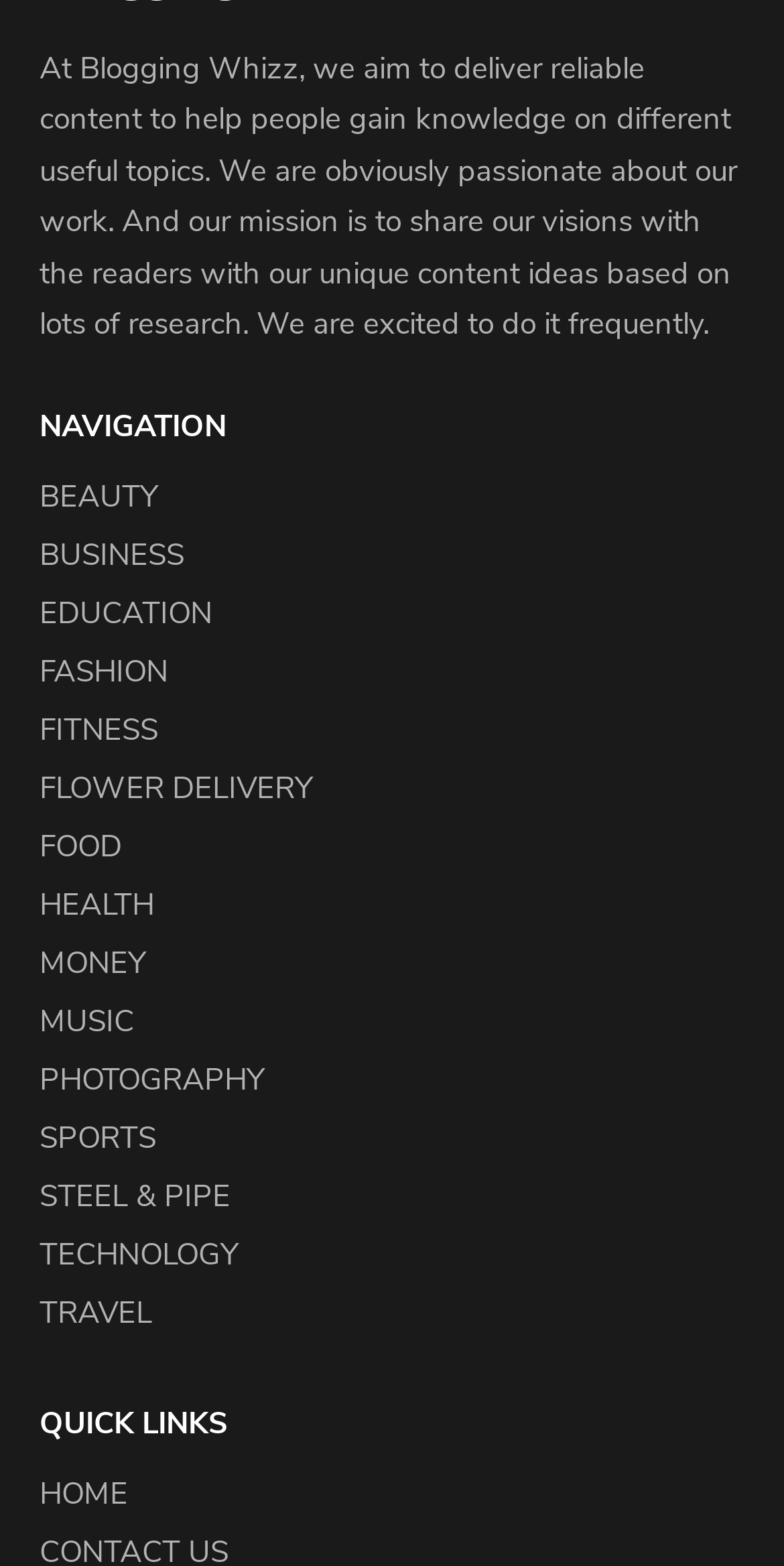Answer the following in one word or a short phrase: 
What is the last category listed under NAVIGATION?

STEEL & PIPE